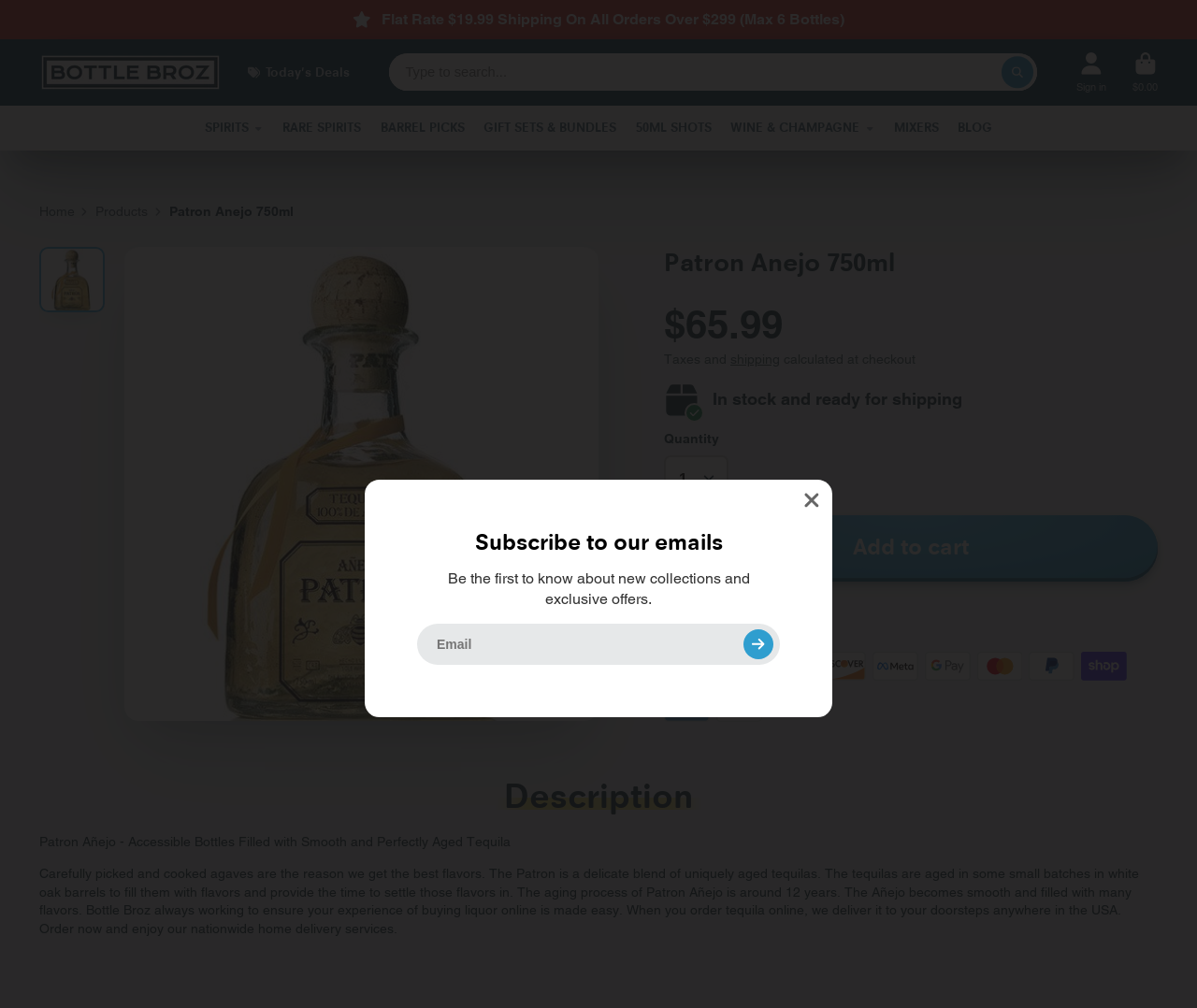Locate the bounding box of the UI element defined by this description: "marketing@bodasz.com". The coordinates should be given as four float numbers between 0 and 1, formatted as [left, top, right, bottom].

None